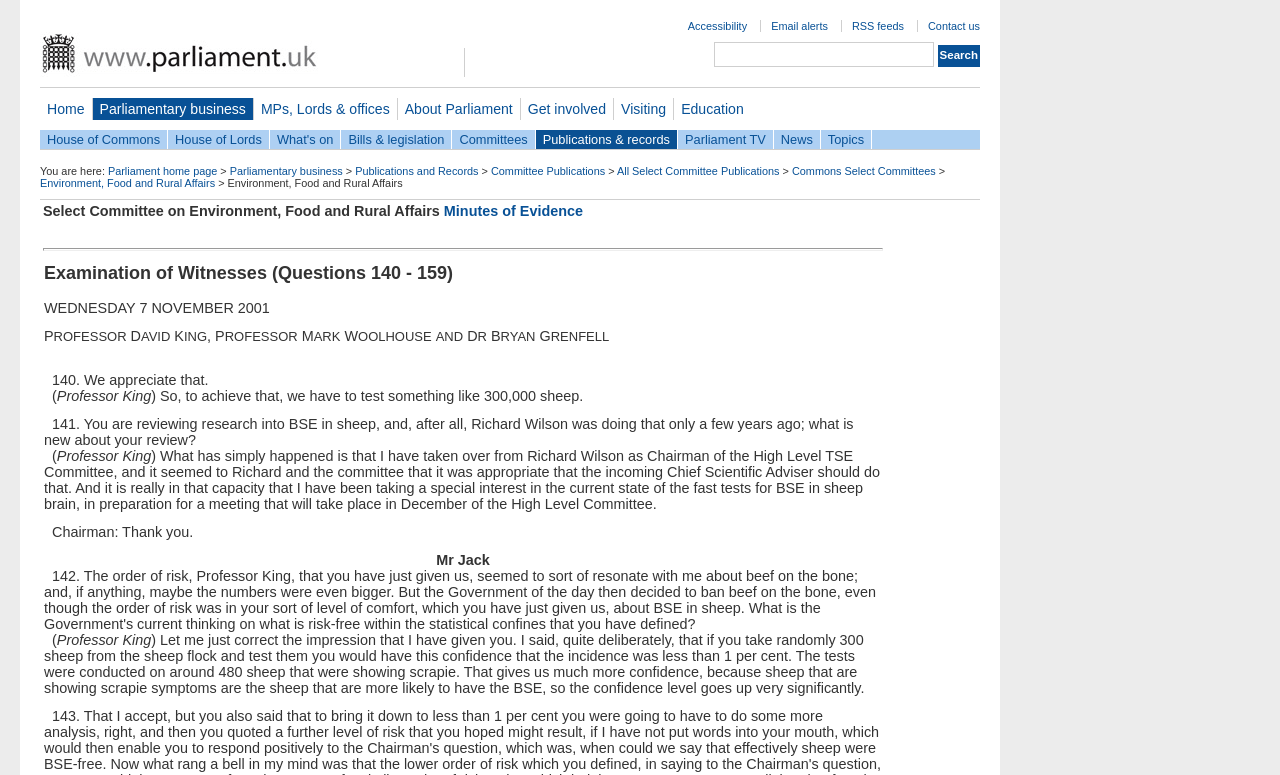Locate the UI element described as follows: "Accessibility". Return the bounding box coordinates as four float numbers between 0 and 1 in the order [left, top, right, bottom].

[0.537, 0.026, 0.584, 0.041]